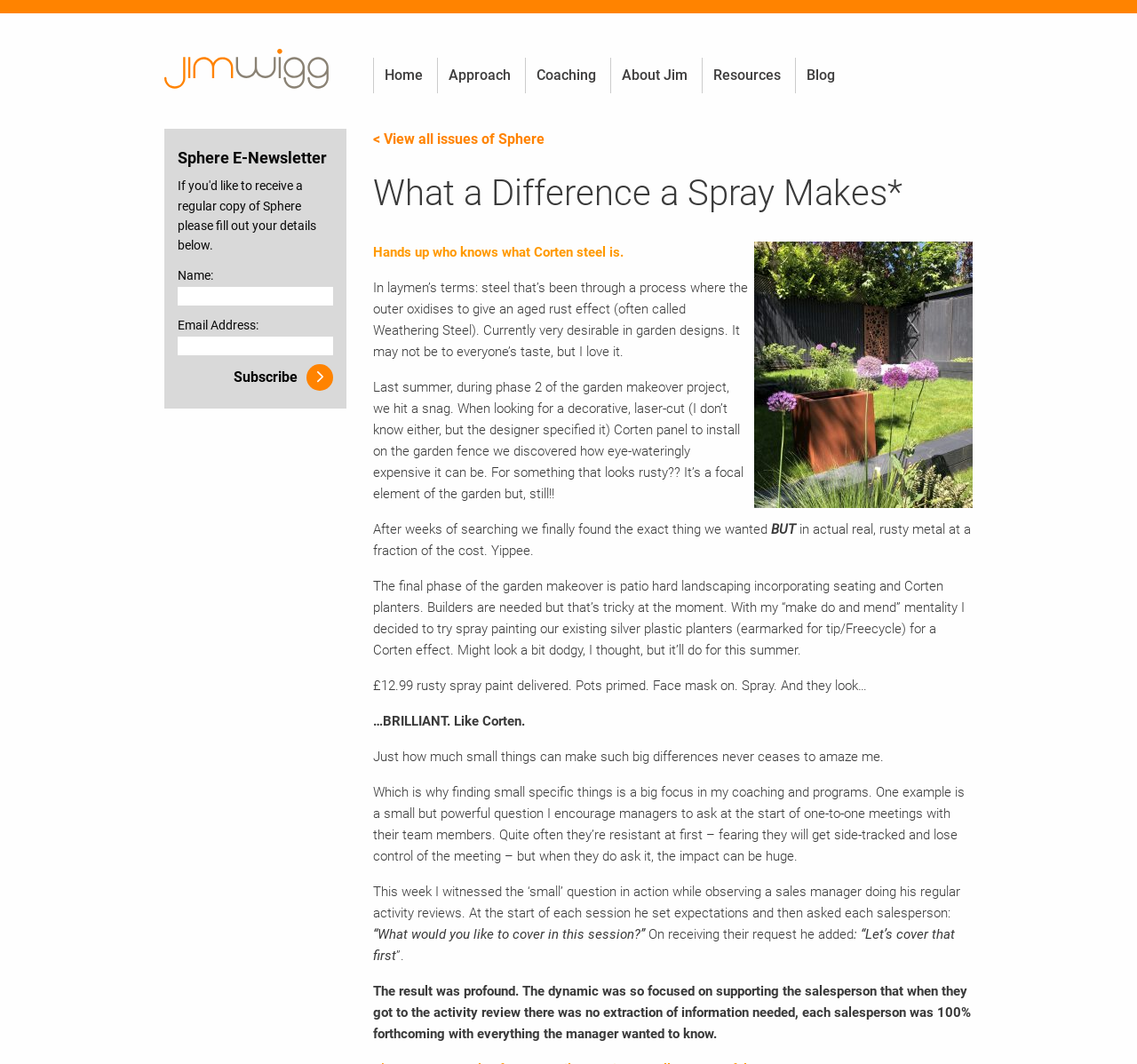Indicate the bounding box coordinates of the clickable region to achieve the following instruction: "View all issues of Sphere."

[0.328, 0.121, 0.855, 0.141]